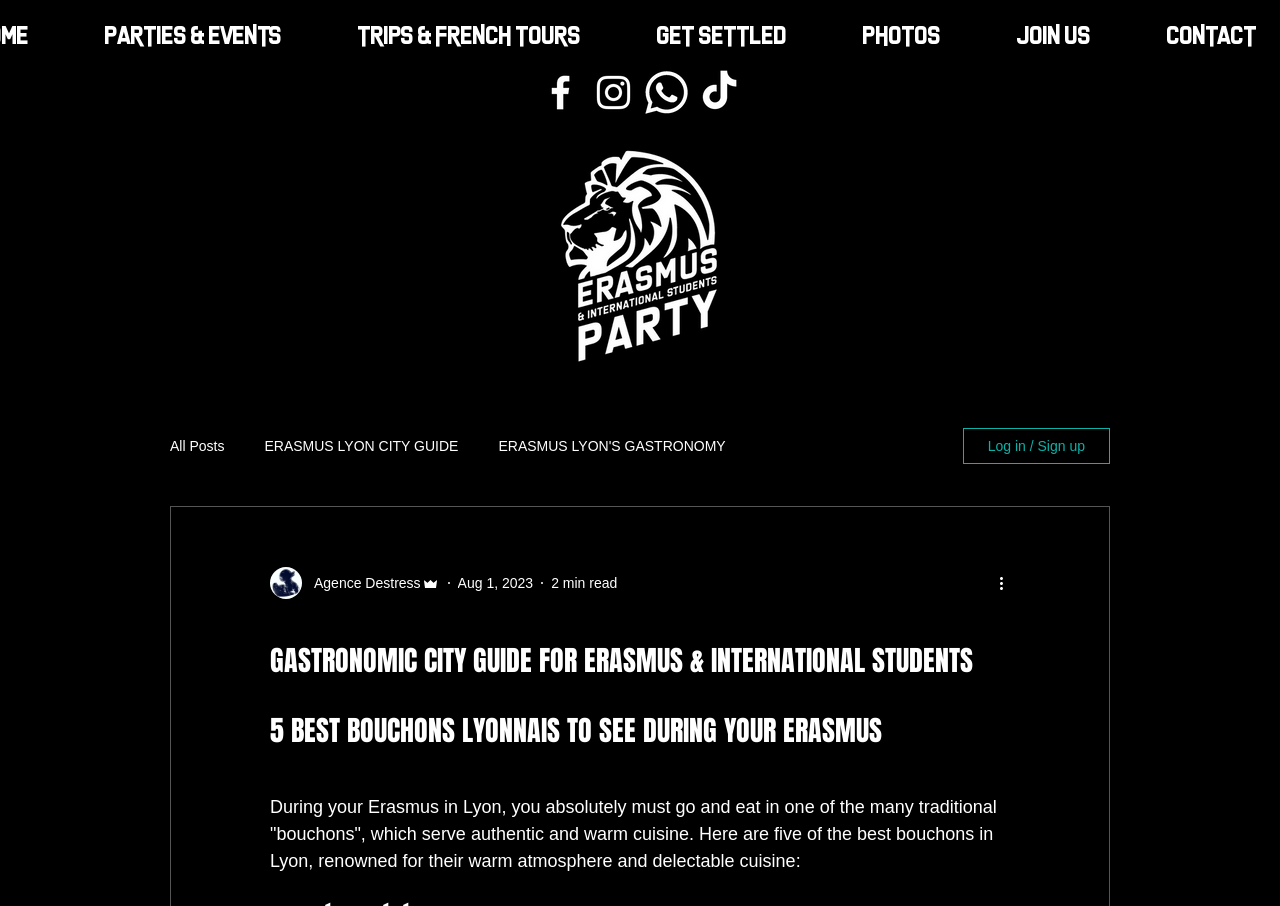Determine the bounding box coordinates of the clickable region to follow the instruction: "View the writer's picture".

[0.211, 0.626, 0.236, 0.661]